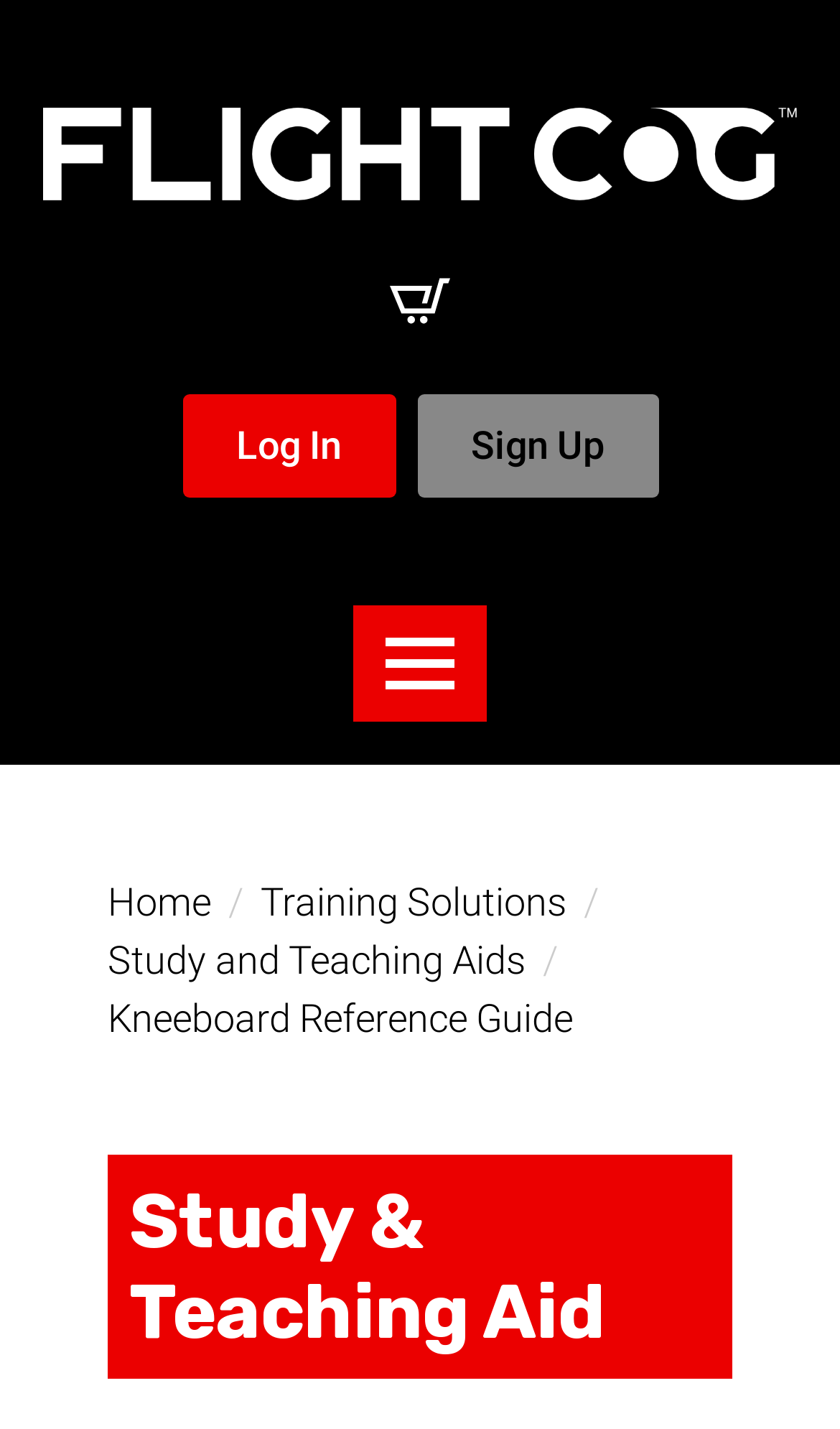Find the bounding box coordinates for the UI element that matches this description: "Training Solutions".

[0.31, 0.61, 0.674, 0.651]